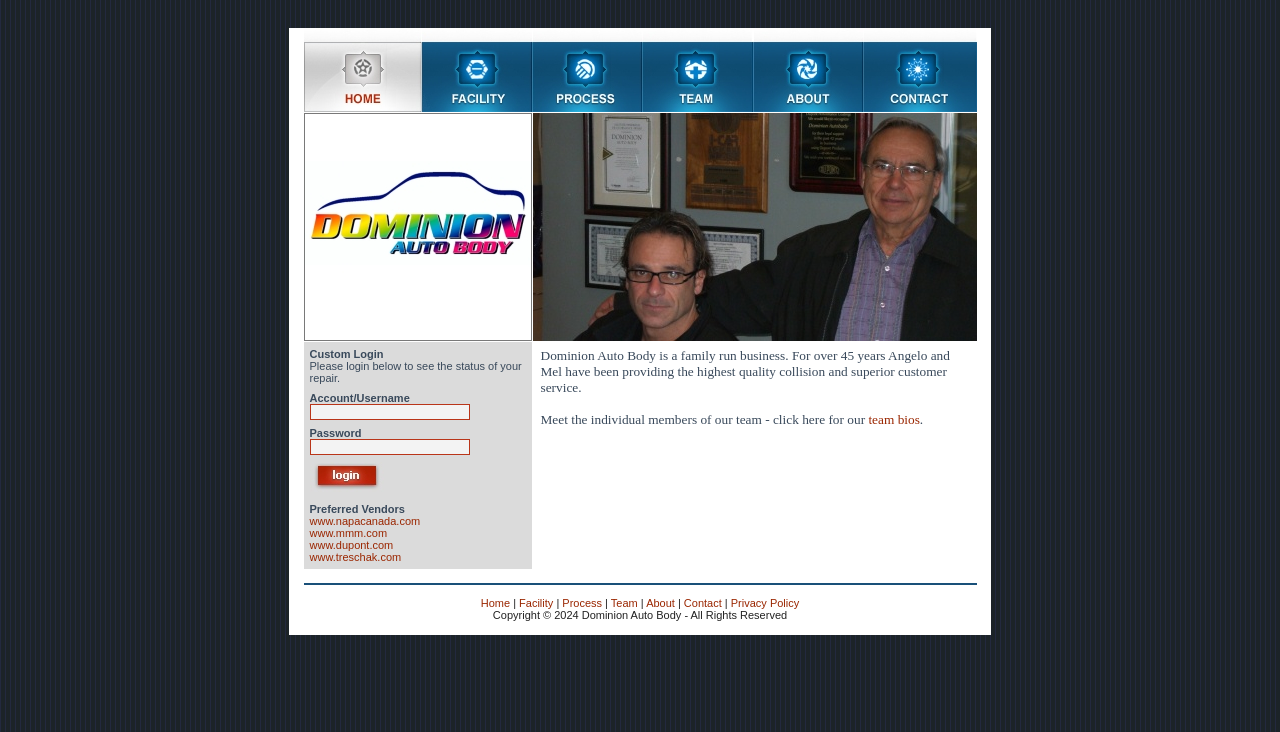Kindly provide the bounding box coordinates of the section you need to click on to fulfill the given instruction: "visit the team bios page".

[0.678, 0.563, 0.719, 0.583]